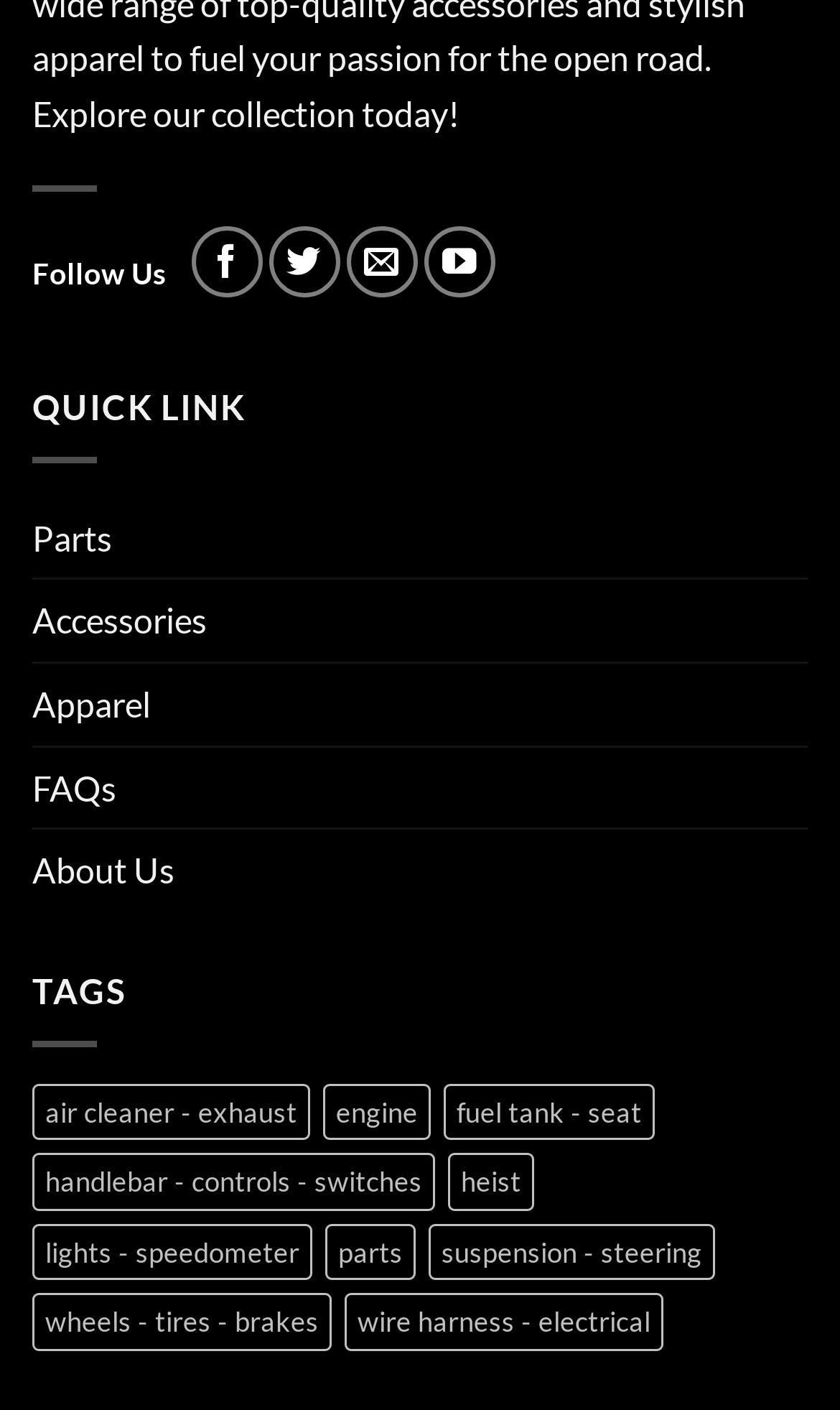Determine the bounding box for the UI element that matches this description: "wheels - tires - brakes".

[0.038, 0.917, 0.395, 0.958]